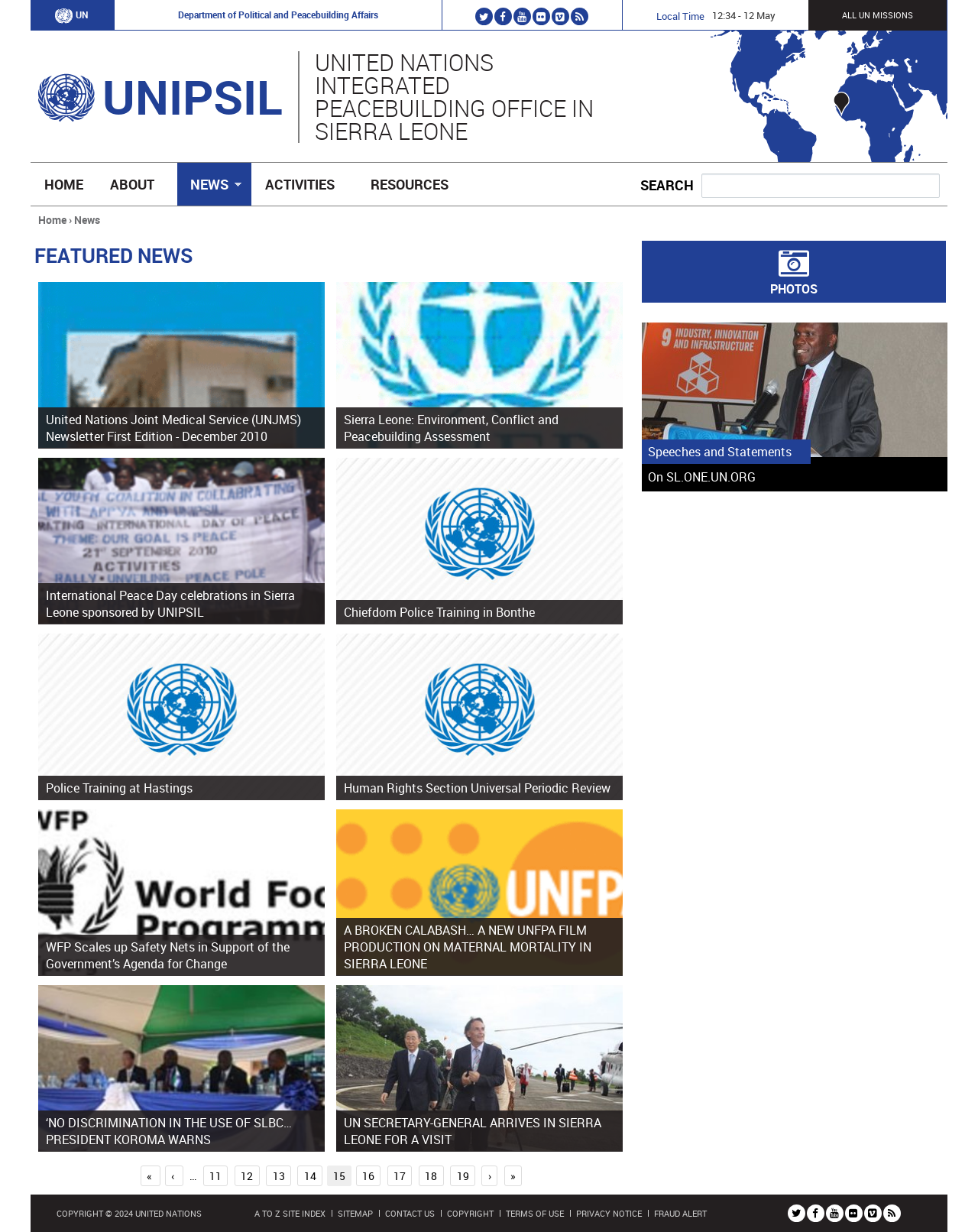Please answer the following question using a single word or phrase: How many social media links are available?

5